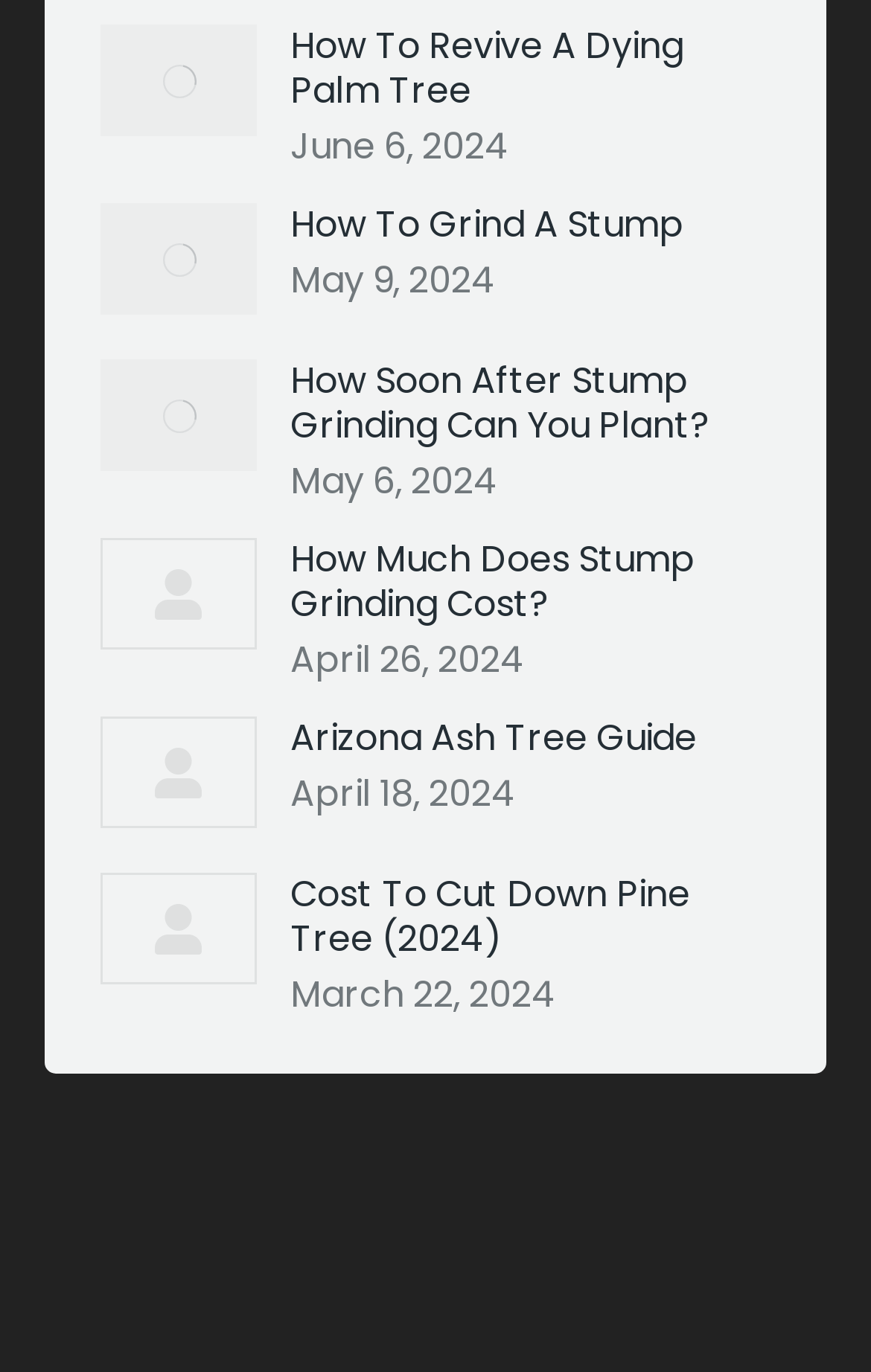Please indicate the bounding box coordinates for the clickable area to complete the following task: "Check the post date of 'How To Grind A Stump'". The coordinates should be specified as four float numbers between 0 and 1, i.e., [left, top, right, bottom].

[0.333, 0.186, 0.569, 0.224]